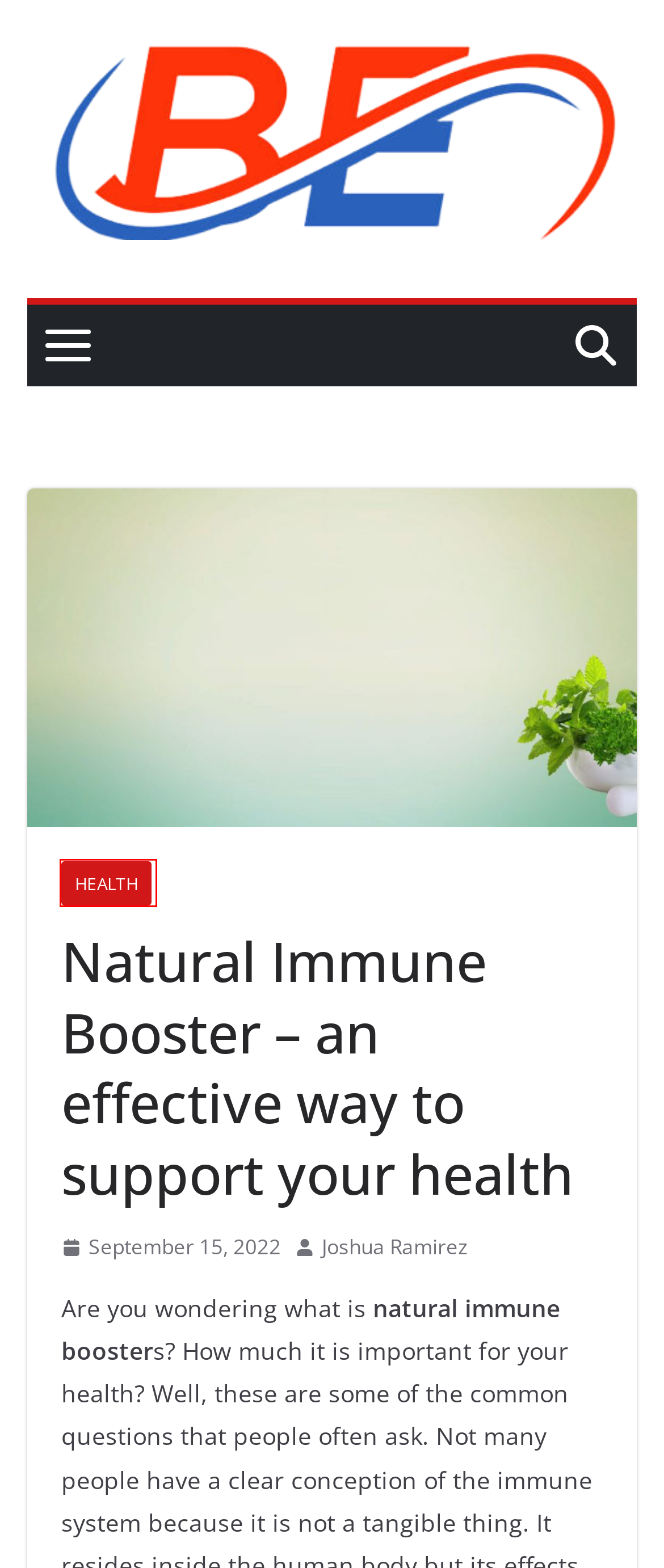You have a screenshot of a webpage with a red bounding box highlighting a UI element. Your task is to select the best webpage description that corresponds to the new webpage after clicking the element. Here are the descriptions:
A. Health Archives - Businessegy
B. How to Start Your Own Successful Furniture Business: A Step-by-Step Guide - Businessegy
C. Joshua Ramirez, Author at Businessegy
D. Experience Seamless Heavy Equipment Storage and Moving with Alltracon in Ohio - Businessegy
E. Home - Businessegy
F. Heat Potential Unveiled: Understanding Calorific Values of Pellets - Businessegy
G. Dream Homes Await: Finding Your Ideal Property with RE/MAX Belize - Businessegy
H. What do you know to determine if you are a good best dental surgeon in lahore? - Businessegy

A